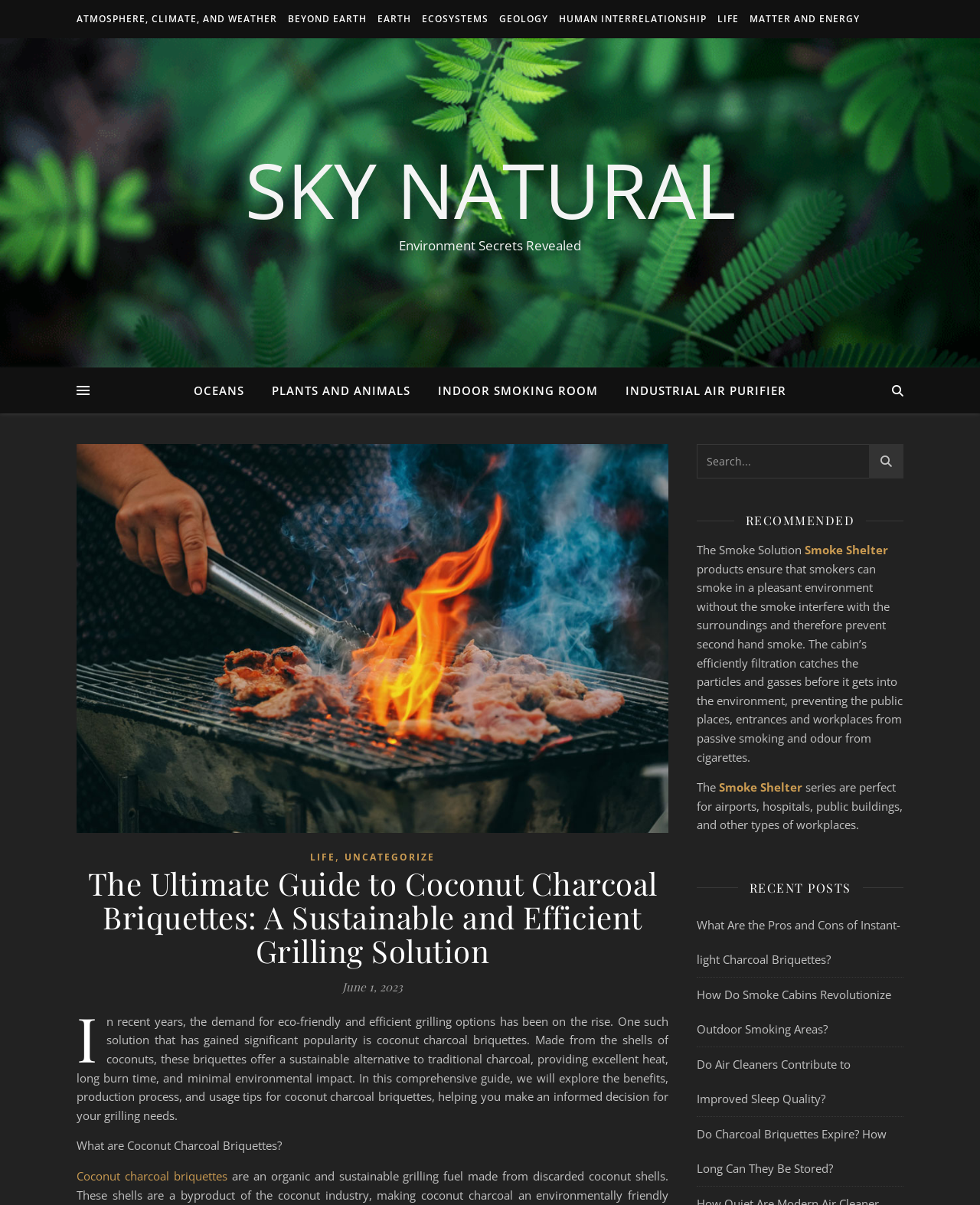Identify and extract the main heading of the webpage.

The Ultimate Guide to Coconut Charcoal Briquettes: A Sustainable and Efficient Grilling Solution